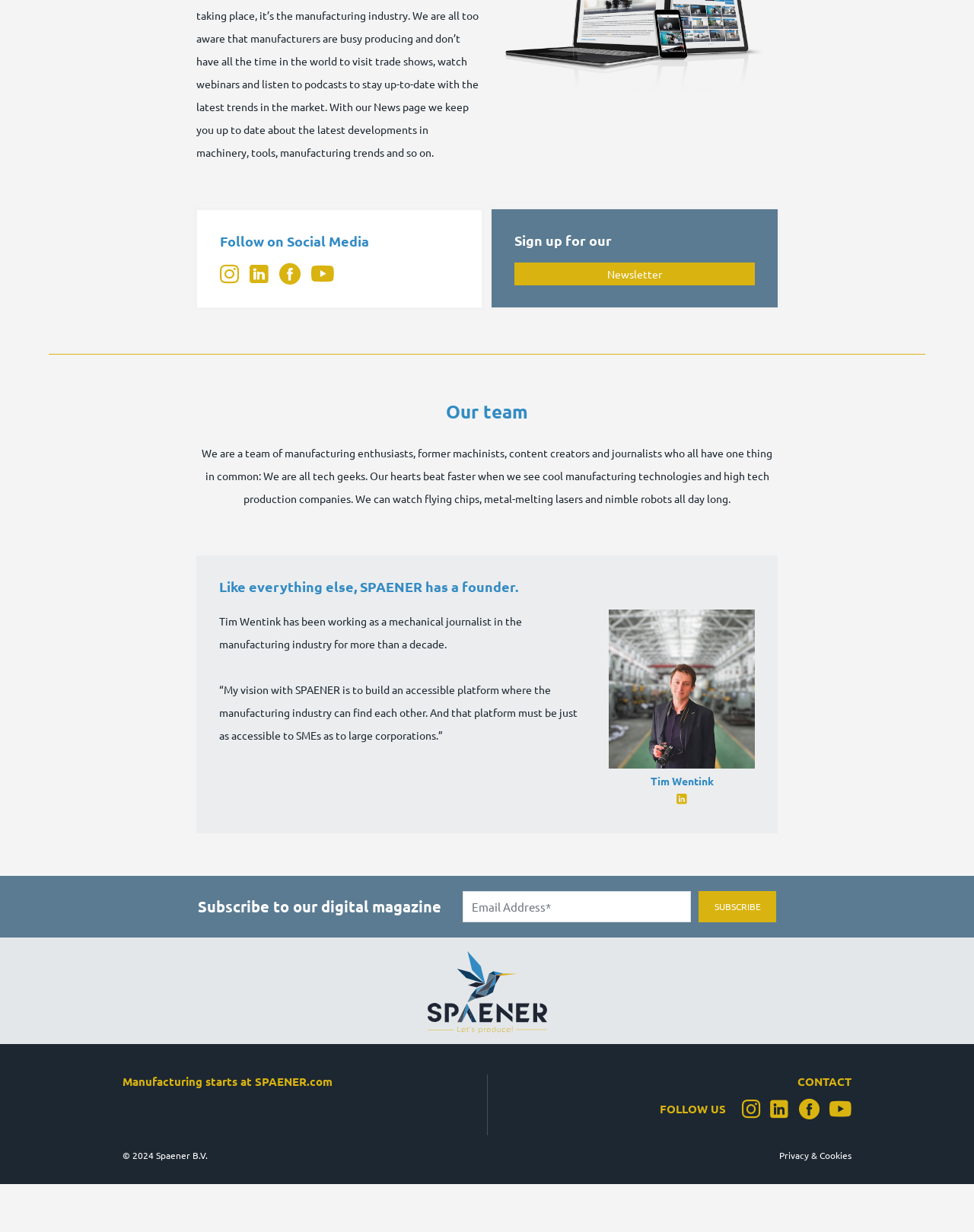Can you specify the bounding box coordinates of the area that needs to be clicked to fulfill the following instruction: "Sign up for the Newsletter"?

[0.623, 0.217, 0.68, 0.228]